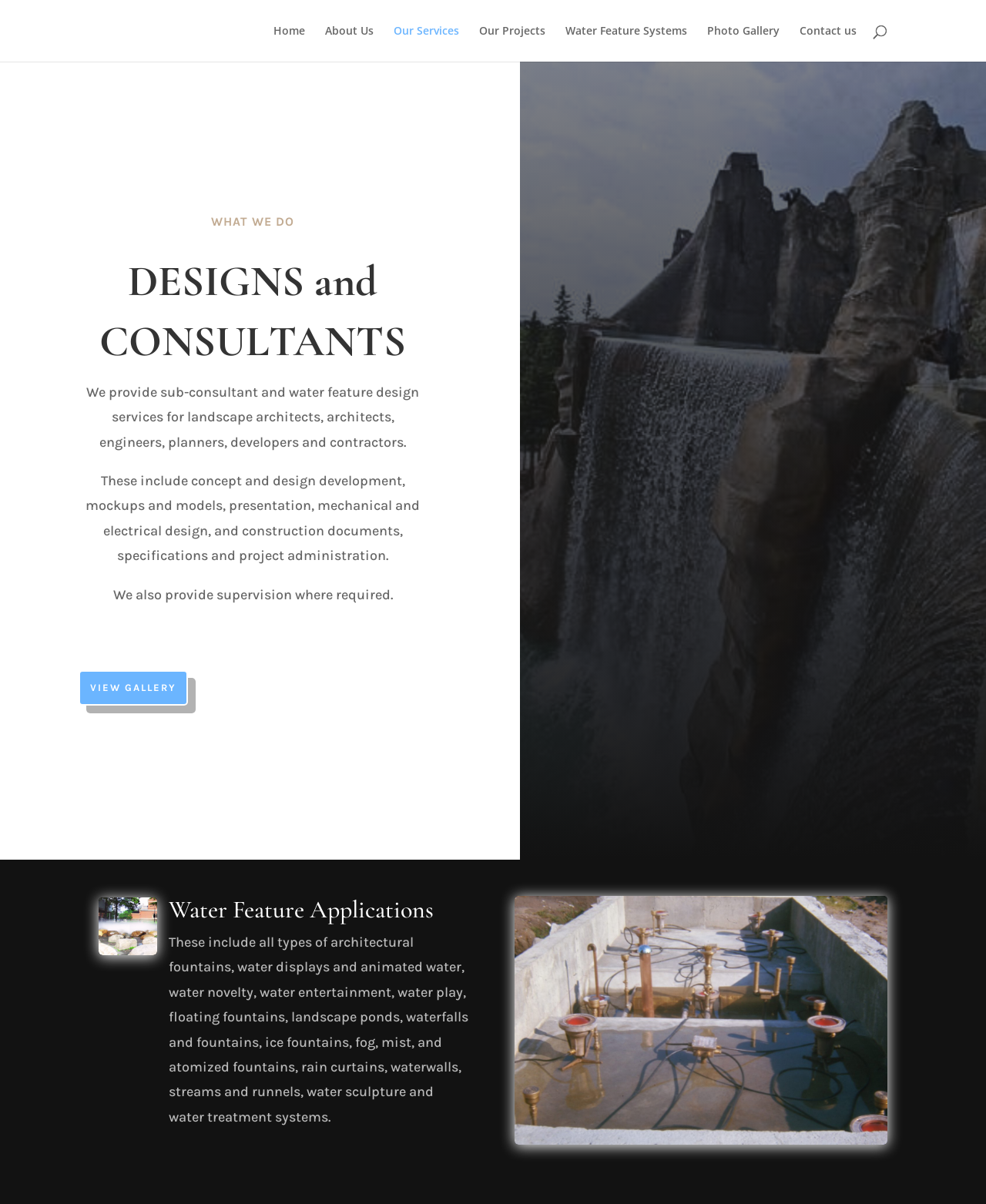Identify the bounding box coordinates of the area that should be clicked in order to complete the given instruction: "go to home page". The bounding box coordinates should be four float numbers between 0 and 1, i.e., [left, top, right, bottom].

[0.277, 0.021, 0.309, 0.051]